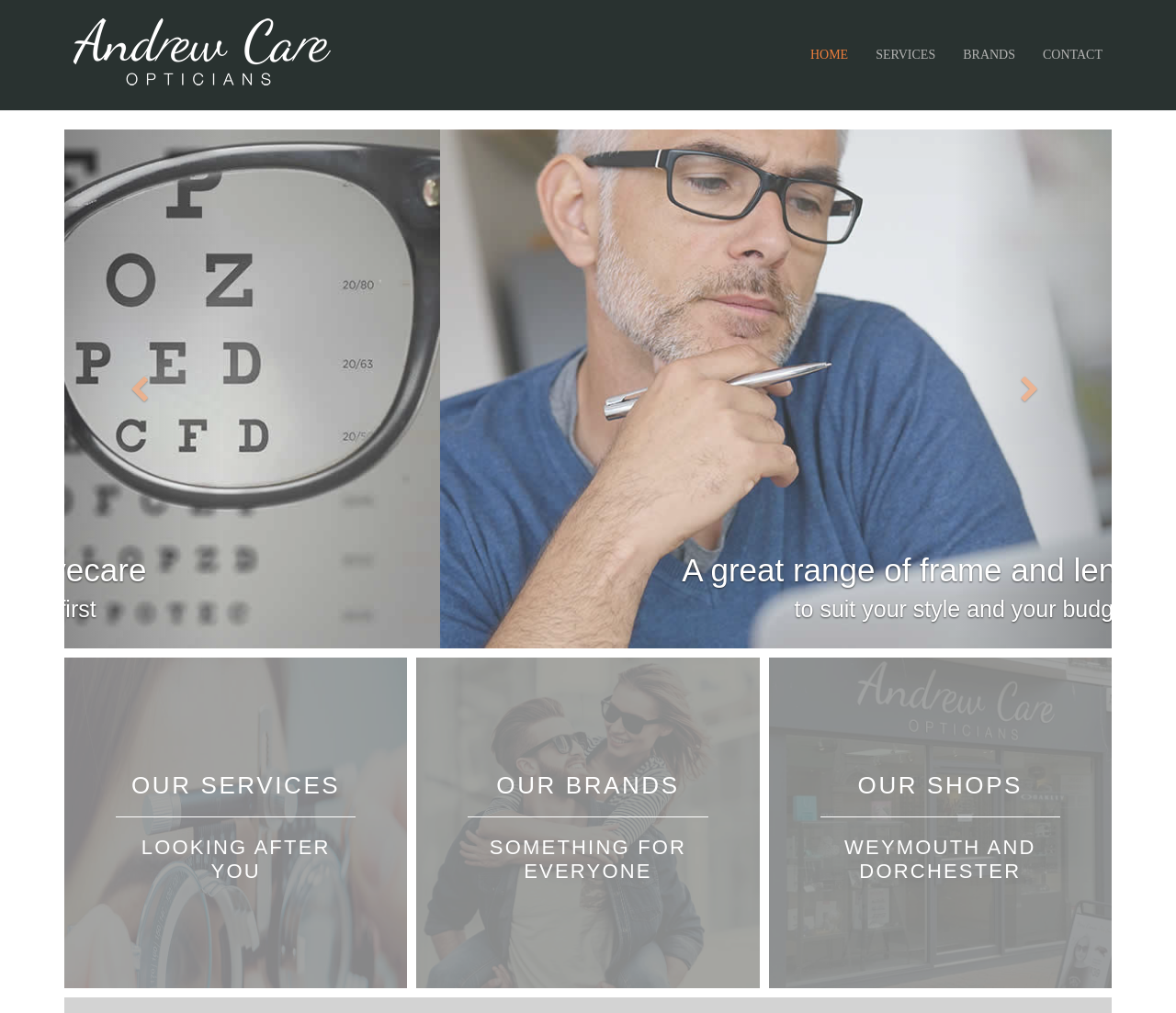Please determine the bounding box coordinates for the UI element described here. Use the format (top-left x, top-left y, bottom-right x, bottom-right y) with values bounded between 0 and 1: Home

[0.677, 0.009, 0.733, 0.1]